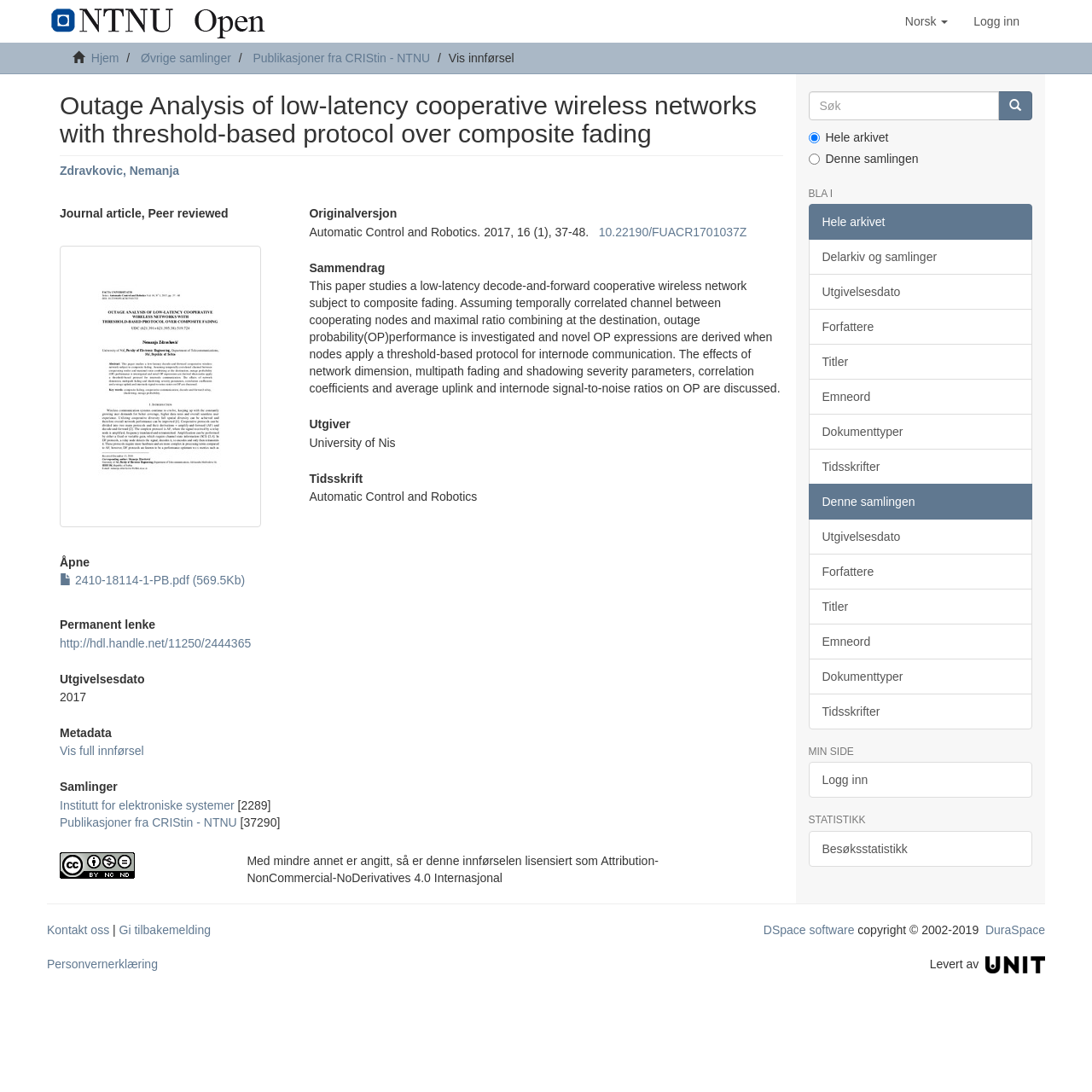What is the license of the article?
Please respond to the question with a detailed and informative answer.

The license of the article can be found at the bottom of the page where it is written 'Attribution-NonCommercial-NoDerivatives 4.0 Internasjonal' as a link and also as an image.